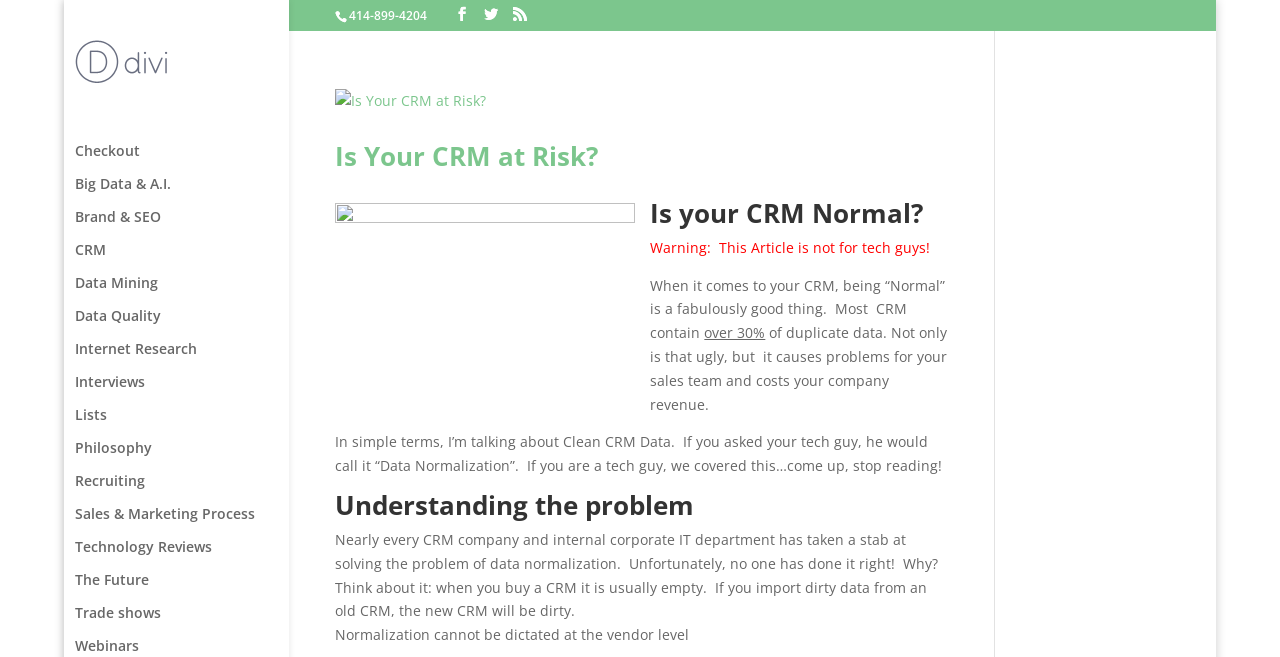Can you show the bounding box coordinates of the region to click on to complete the task described in the instruction: "Click on the link to 'Big Data & A.I.'"?

[0.059, 0.161, 0.248, 0.212]